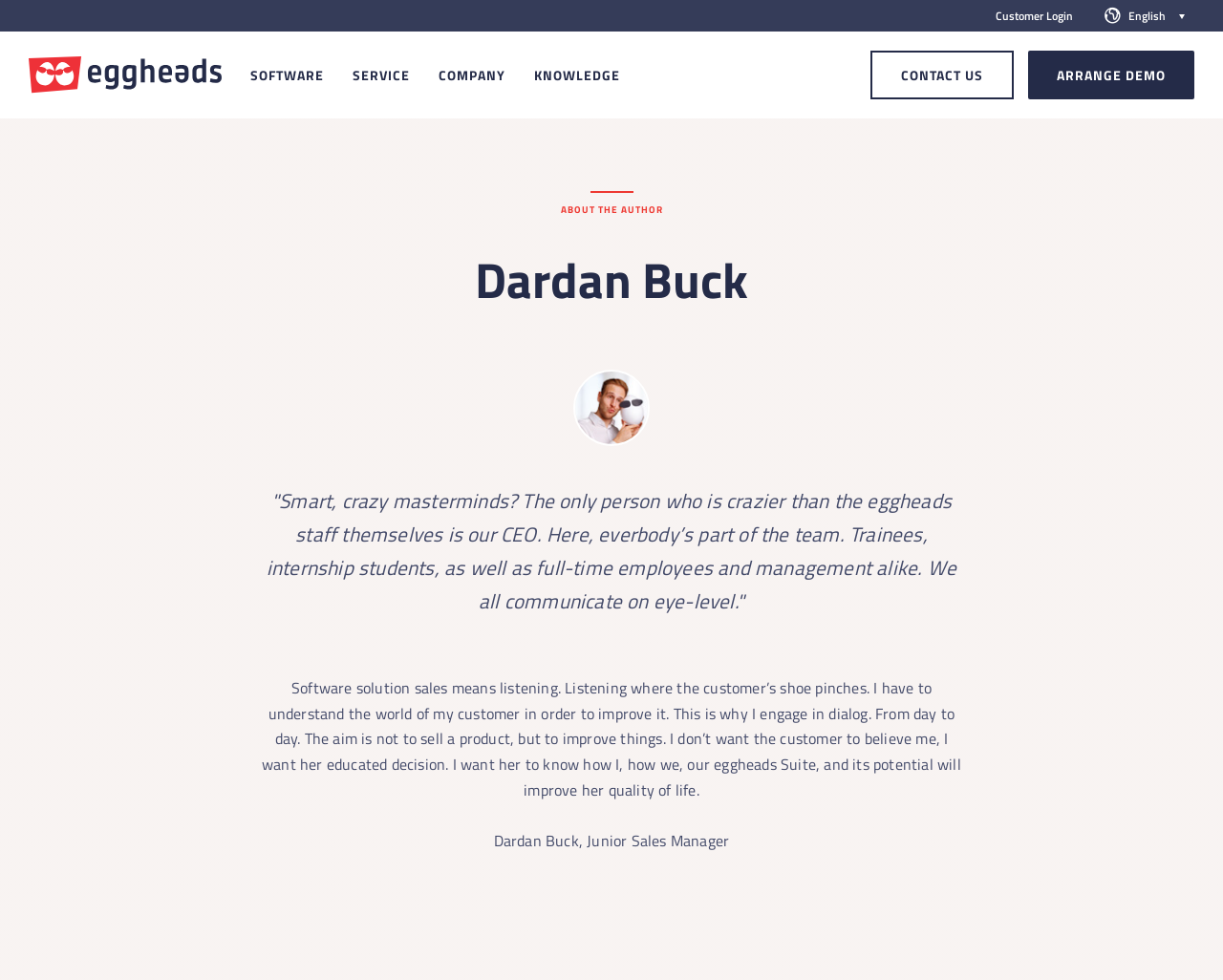Find the bounding box coordinates of the UI element according to this description: "alt="Go to our homepage"".

None